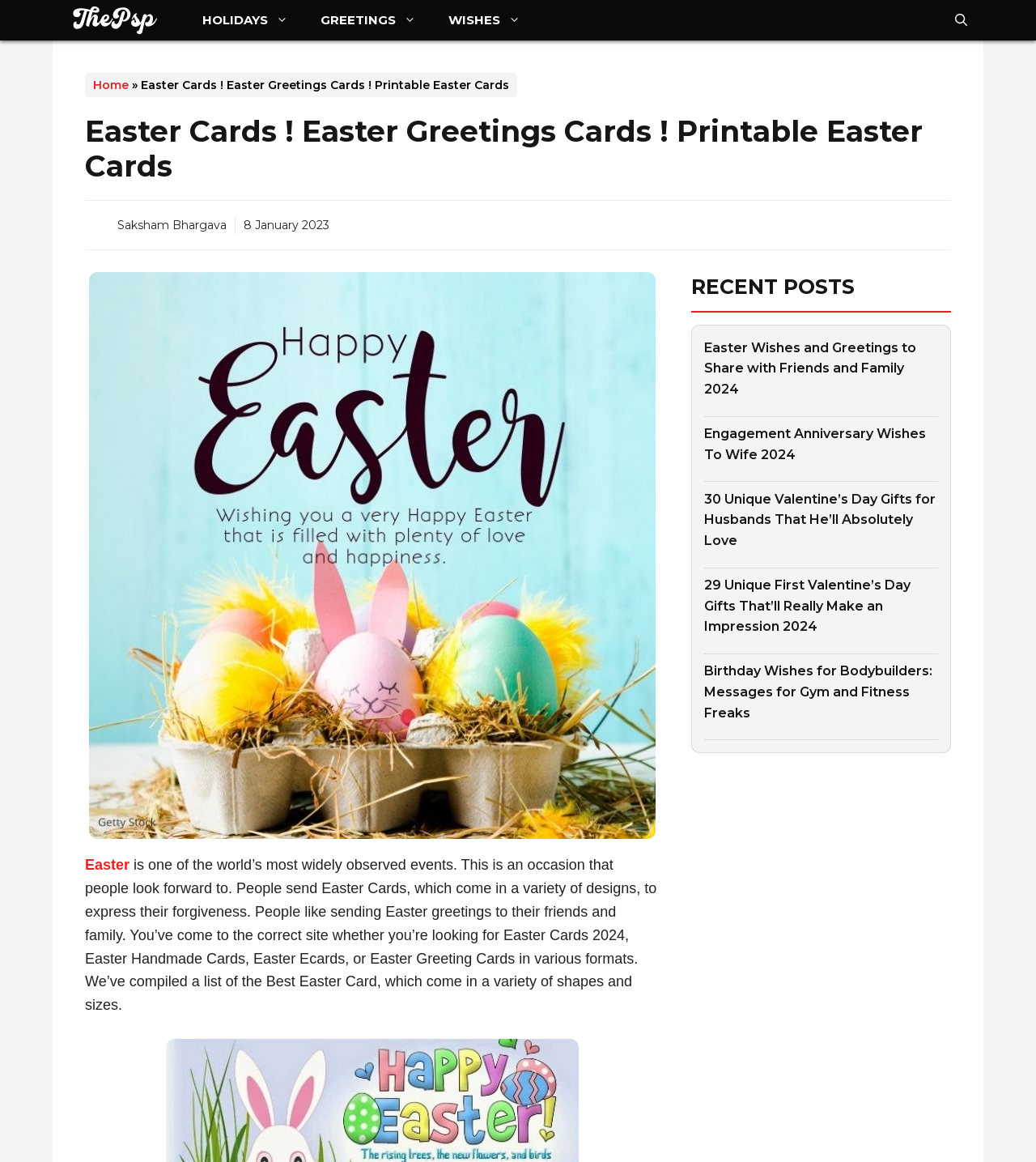Based on the image, please elaborate on the answer to the following question:
What is the category of the recent posts section?

The recent posts section contains links to articles related to Easter wishes, engagement anniversary wishes, Valentine's Day gifts, and birthday wishes, which are all related to greeting cards and messages, indicating that the category of the recent posts section is greeting cards.